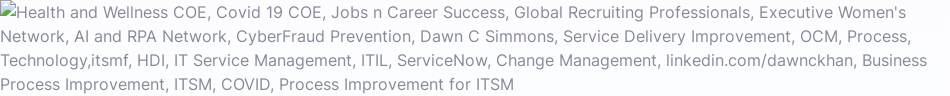Using the information in the image, give a detailed answer to the following question: What is the focus of the 'Health and Wellness COE'?

The caption highlights 'Health and Wellness COE' as one of the prominent topics, implying that it is centered around health and wellness-related issues.